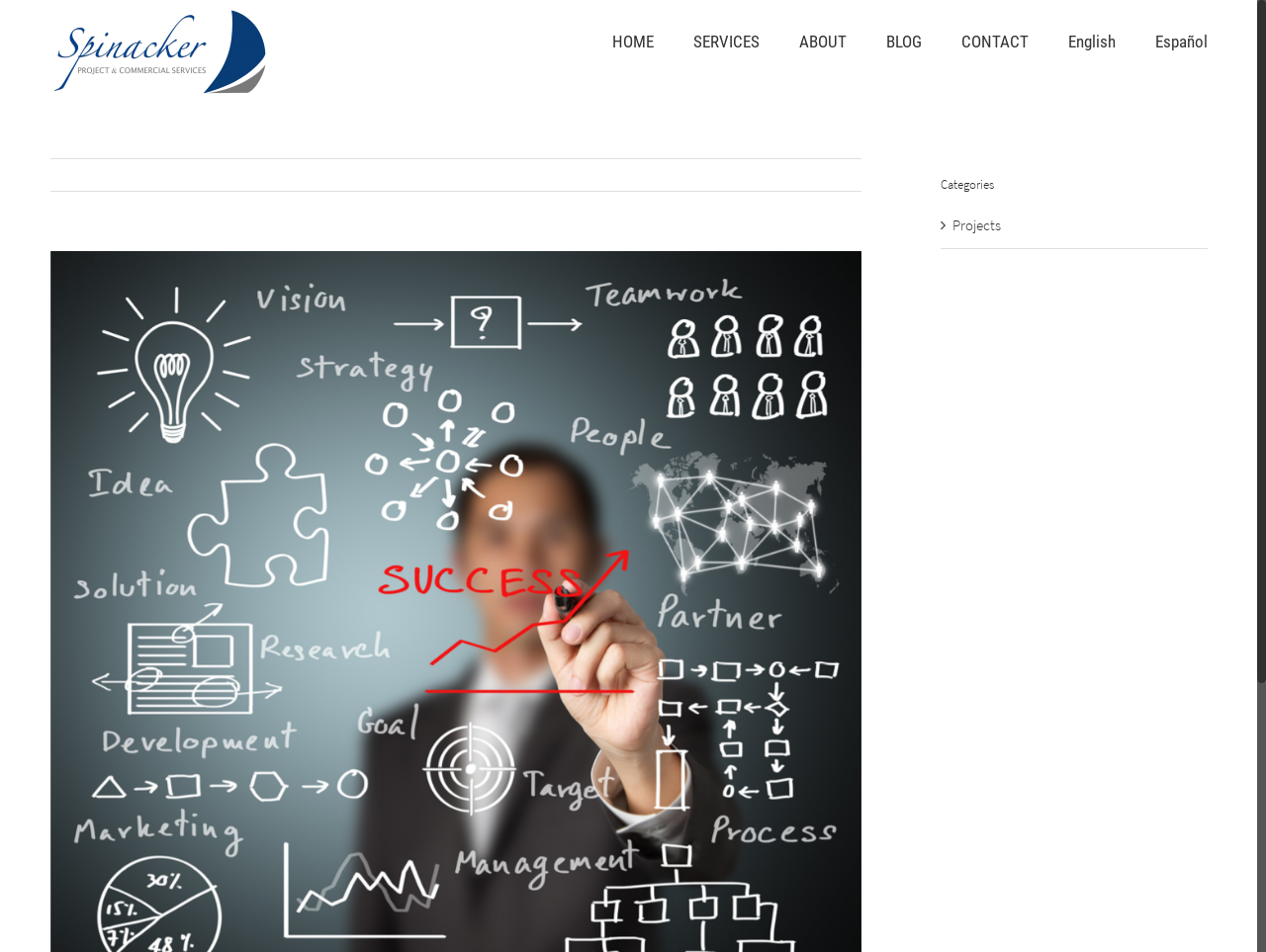What is the primary heading on this webpage?

What does project success mean for you?